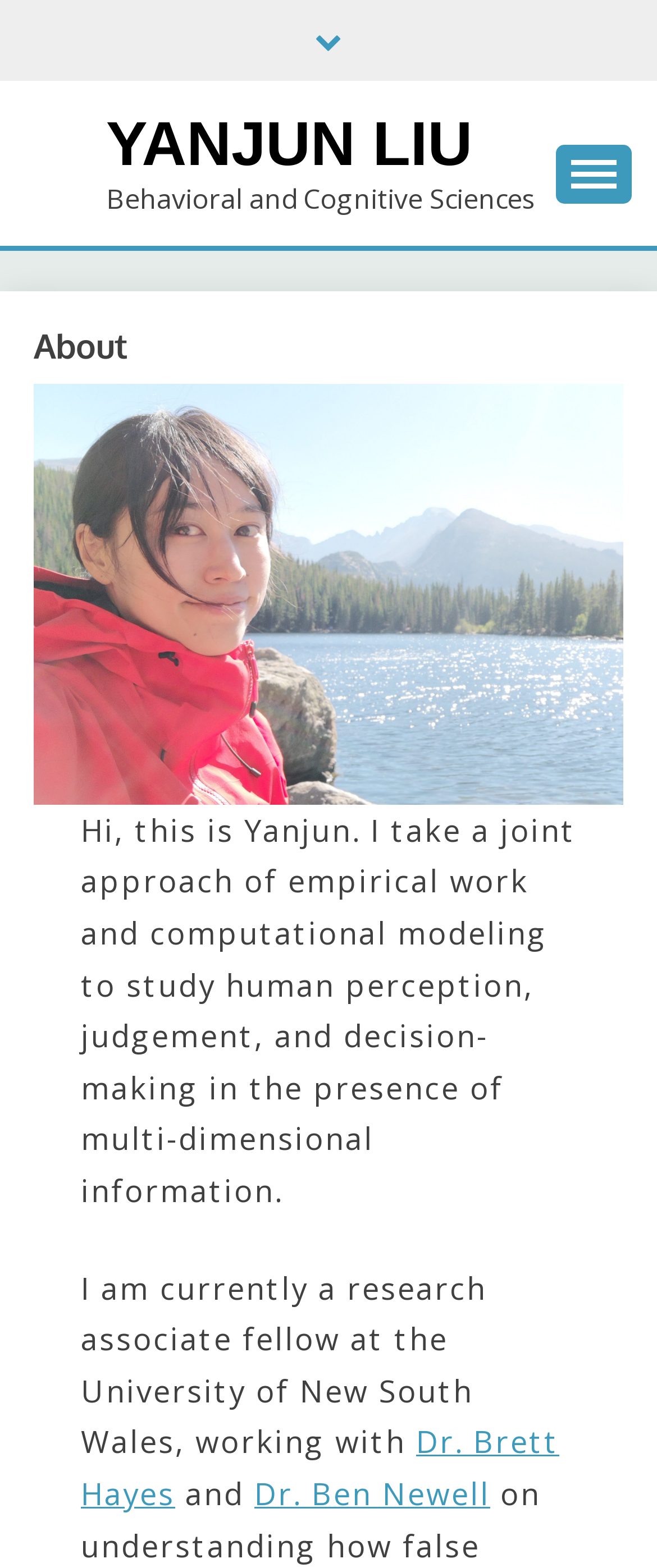Is the primary menu expanded?
Please respond to the question with as much detail as possible.

The button '' has an attribute 'expanded: False' which indicates that the primary menu is not expanded.